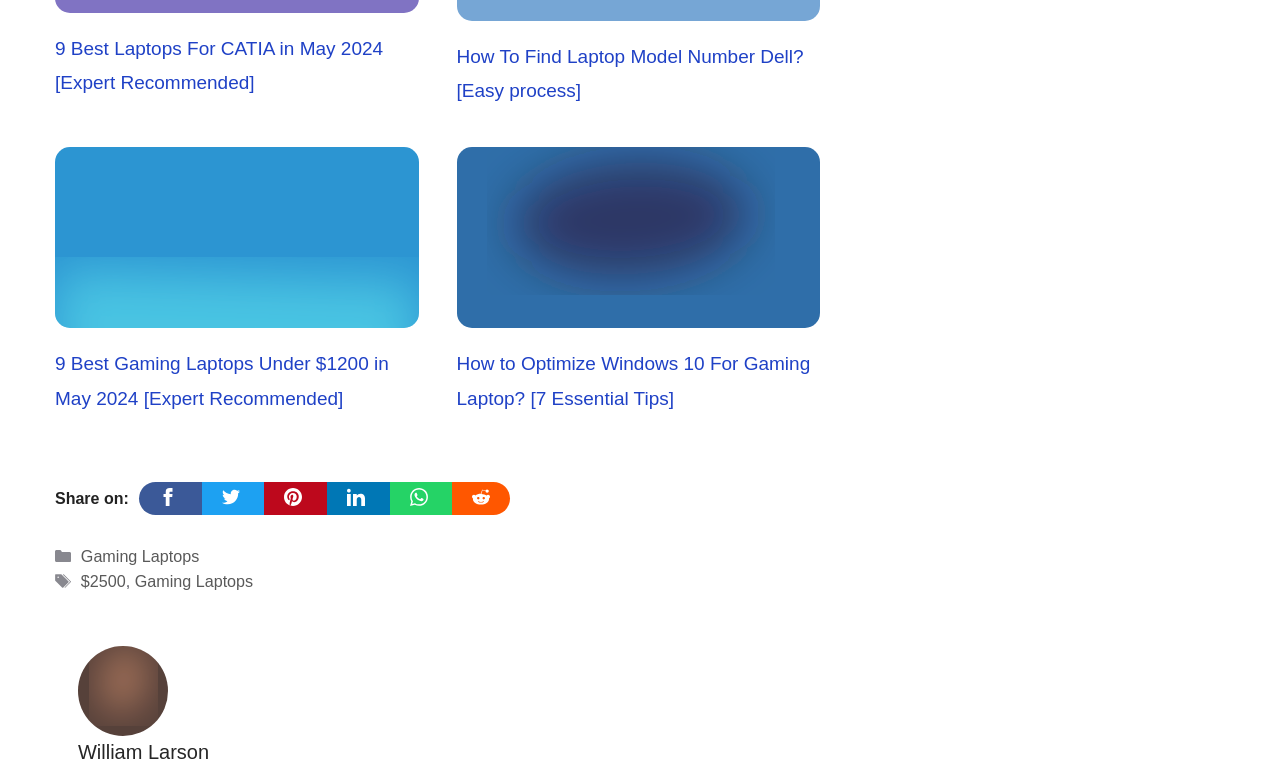Pinpoint the bounding box coordinates of the clickable element to carry out the following instruction: "Read the article about how to optimize Windows 10 for gaming."

[0.357, 0.389, 0.641, 0.417]